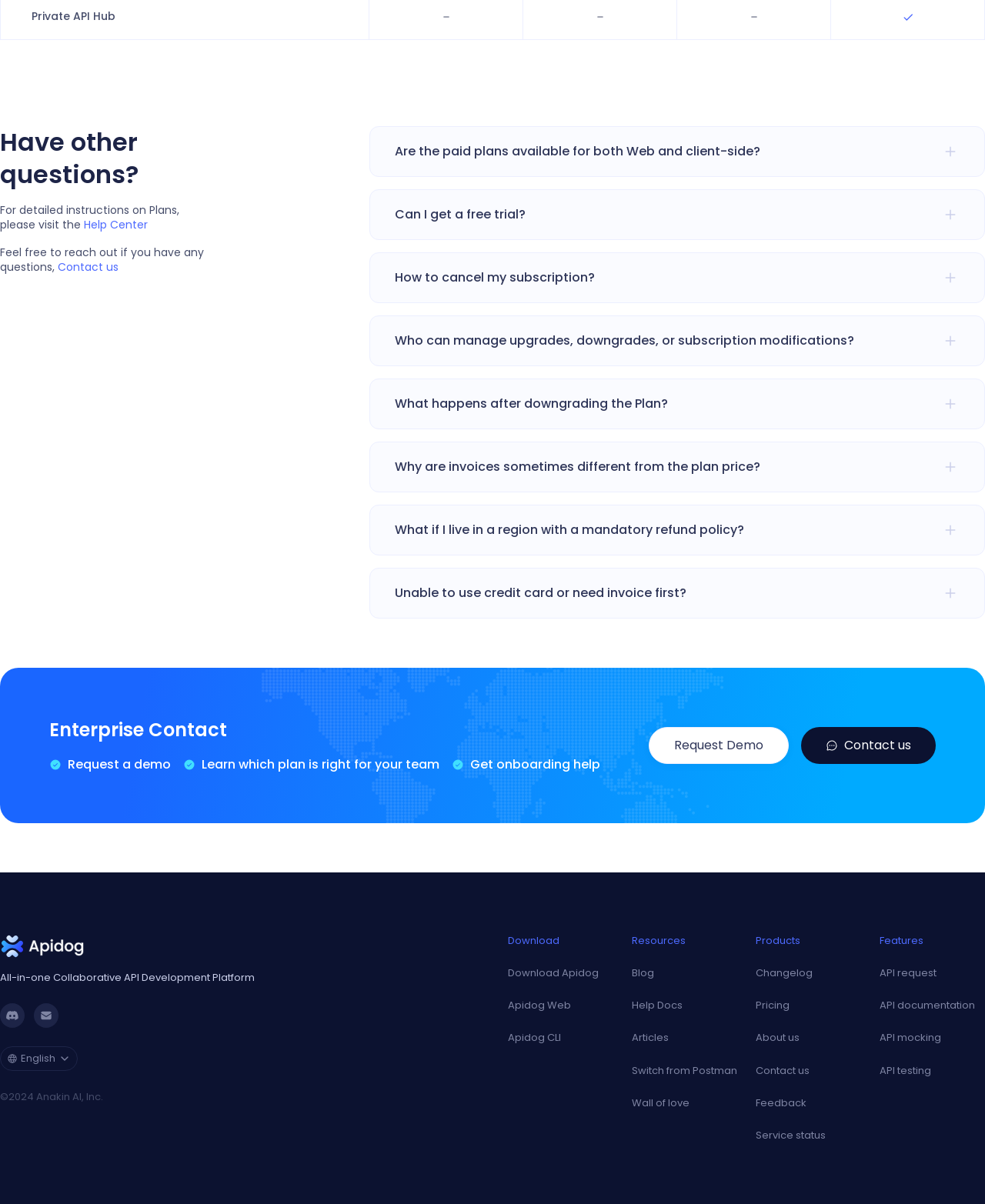Identify the bounding box coordinates of the clickable region required to complete the instruction: "Click the 'Request Demo' button". The coordinates should be given as four float numbers within the range of 0 and 1, i.e., [left, top, right, bottom].

[0.659, 0.604, 0.801, 0.635]